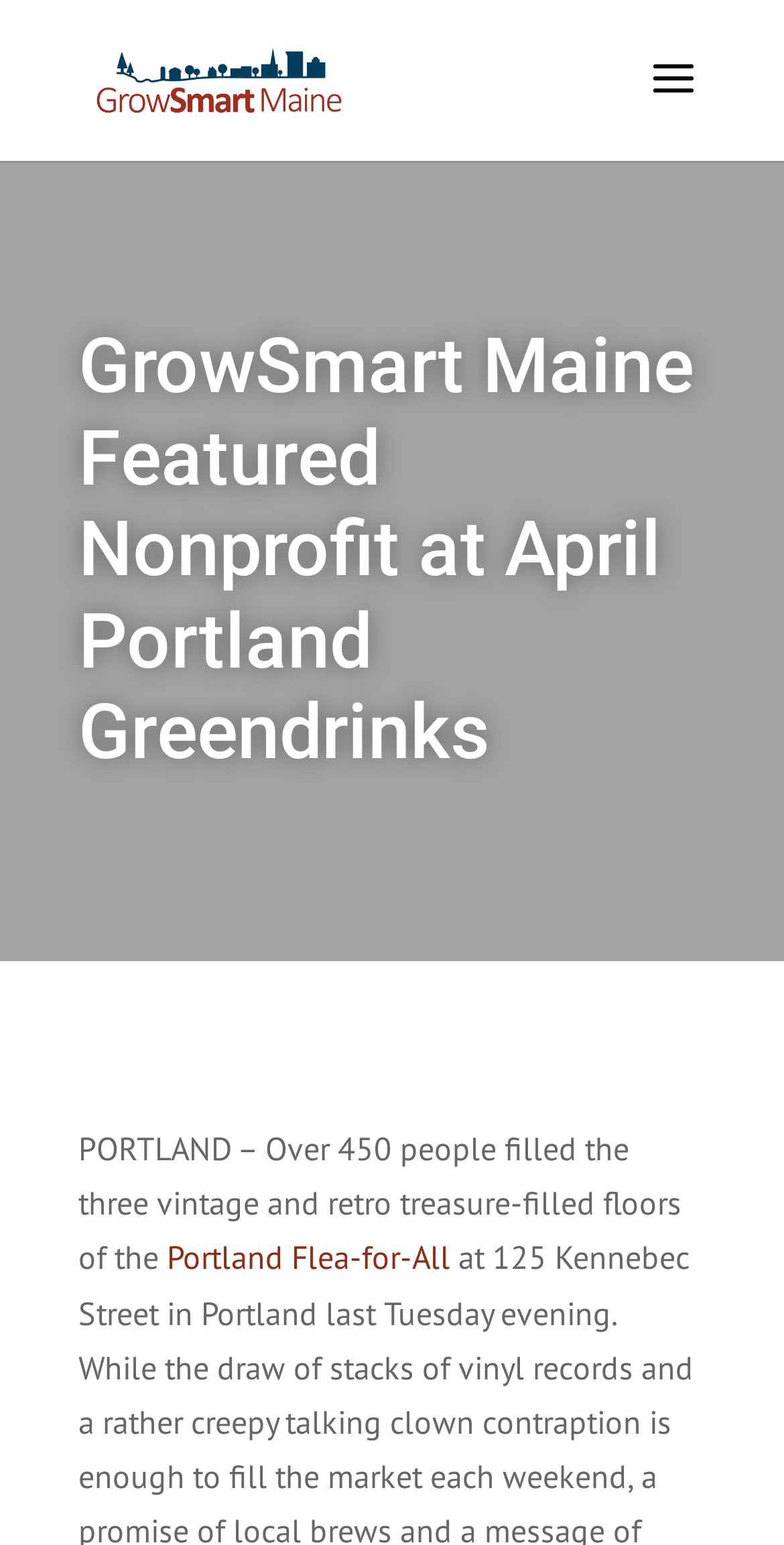What is the name of the flea market?
Using the visual information, reply with a single word or short phrase.

Portland Flea-for-All